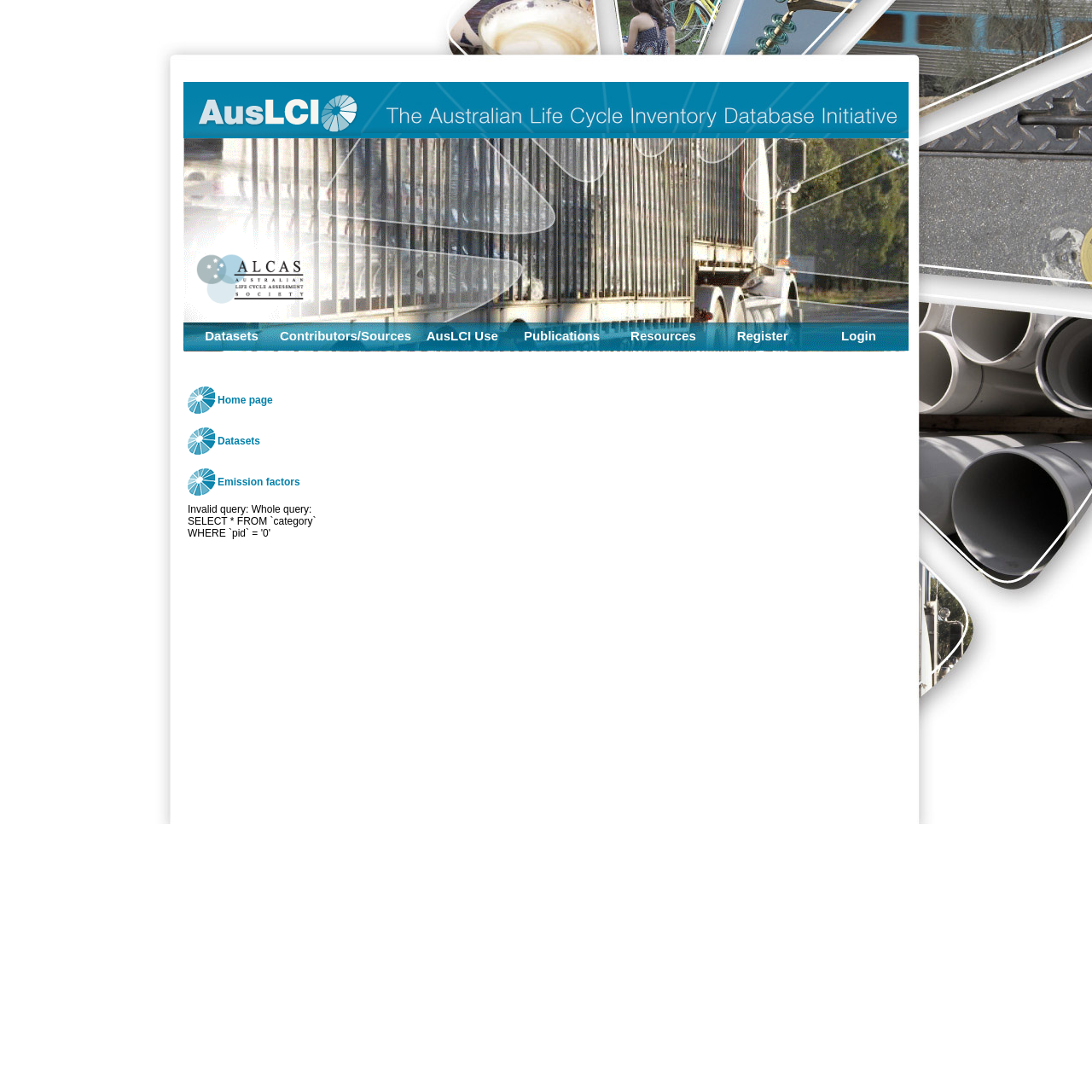Identify the bounding box coordinates of the clickable region necessary to fulfill the following instruction: "Click on Datasets". The bounding box coordinates should be four float numbers between 0 and 1, i.e., [left, top, right, bottom].

[0.173, 0.3, 0.252, 0.314]